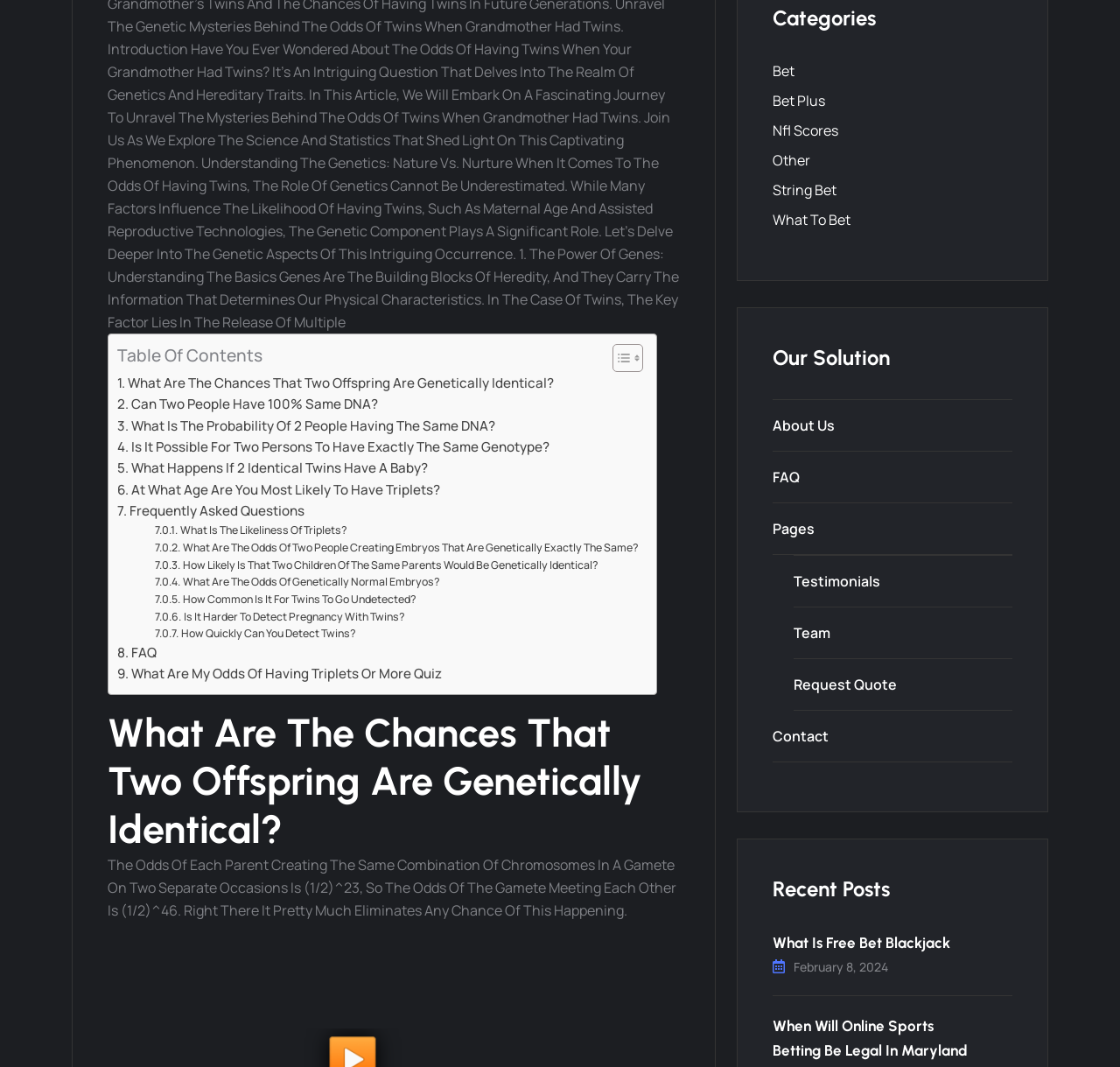How many links are there in the 'Table Of Contents' section?
Please provide a single word or phrase as your answer based on the image.

11